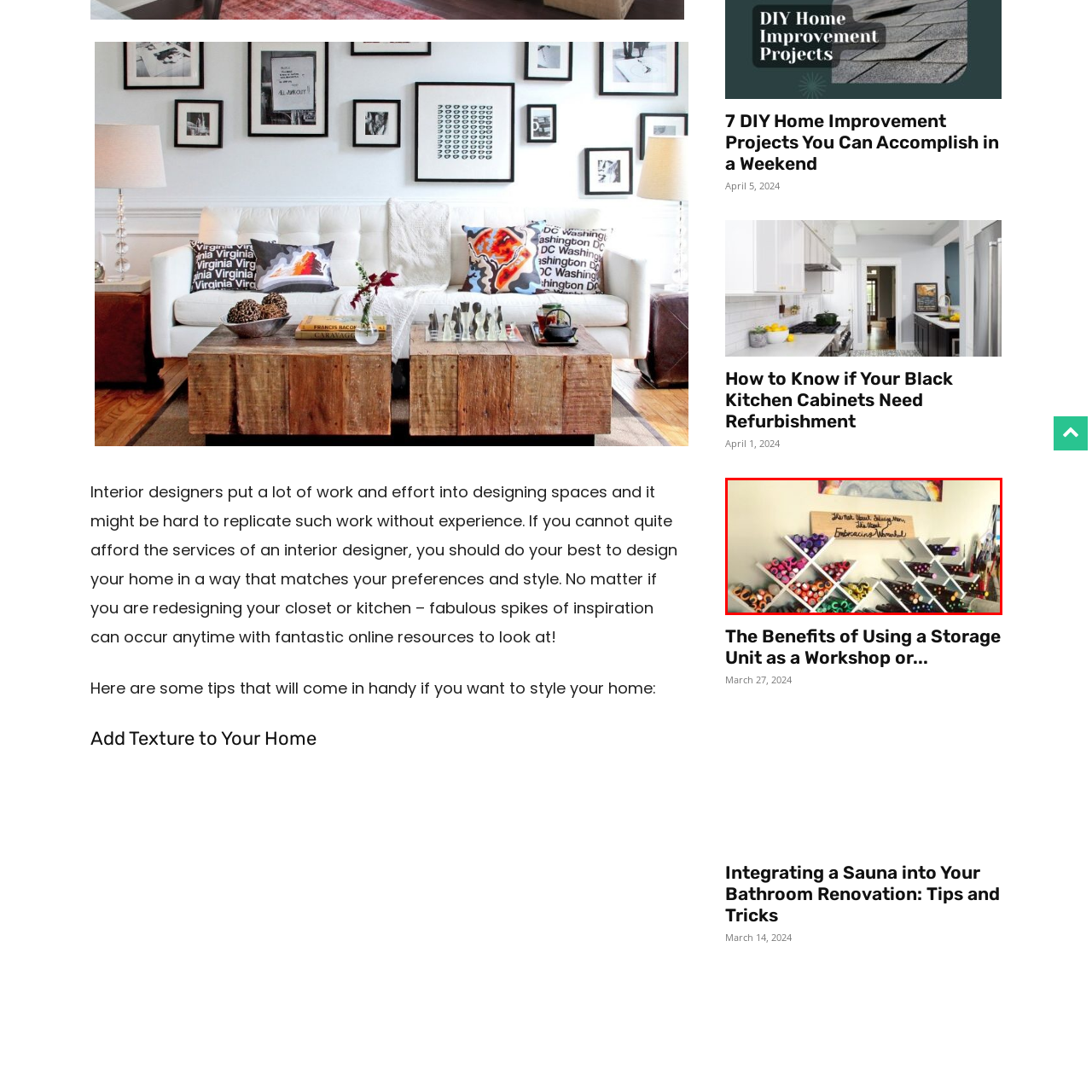Concentrate on the part of the image bordered in red, What is hinted at in the background of the image? Answer concisely with a word or phrase.

Additional artwork